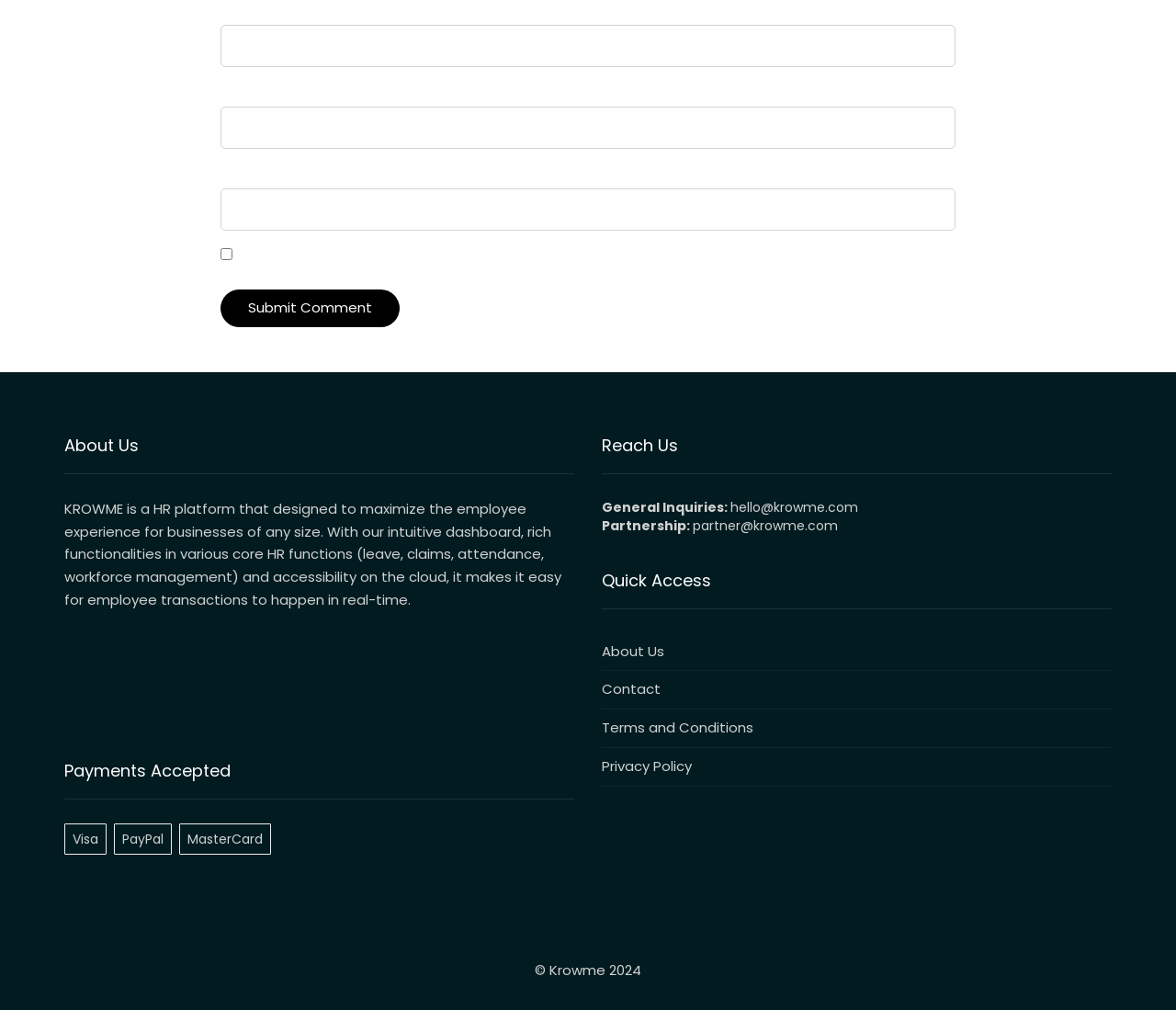Find the bounding box coordinates for the element described here: "parent_node: Email * name="email"".

[0.188, 0.105, 0.812, 0.147]